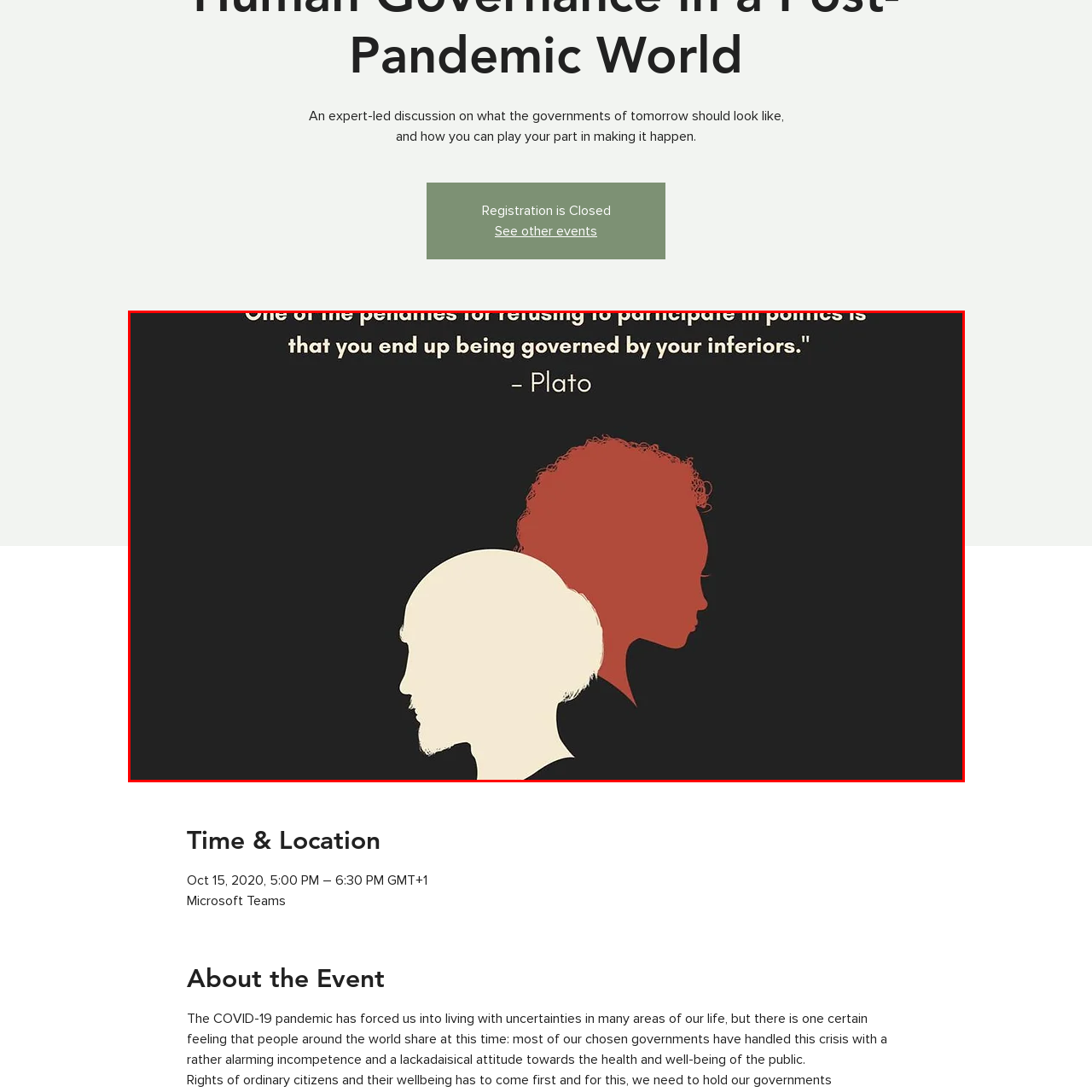Concentrate on the image inside the red frame and provide a detailed response to the subsequent question, utilizing the visual information from the image: 
Who is the author of the quote in the image?

The caption attributes the quote 'One of the penalties for refusing to participate in politics is that you end up being governed by your inferiors' to Plato, a renowned ancient Greek philosopher.